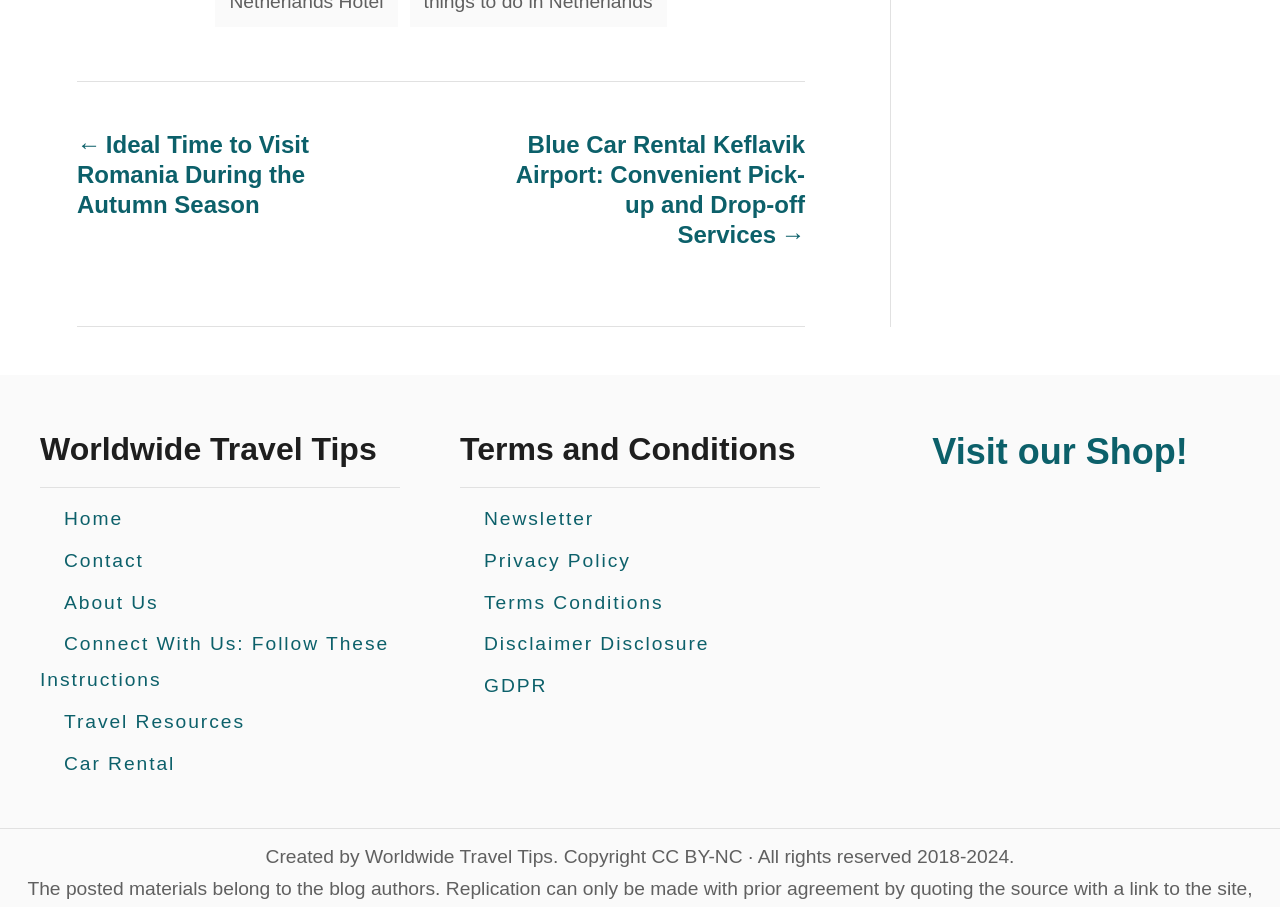Based on what you see in the screenshot, provide a thorough answer to this question: What is the theme of the post navigation section?

I inferred the answer by analyzing the link texts 'Ideal Time to Visit Romania During the Autumn Season' and 'Blue Car Rental Keflavik Airport: Convenient Pick-up and Drop-off Services' which suggest that the post navigation section is related to travel.